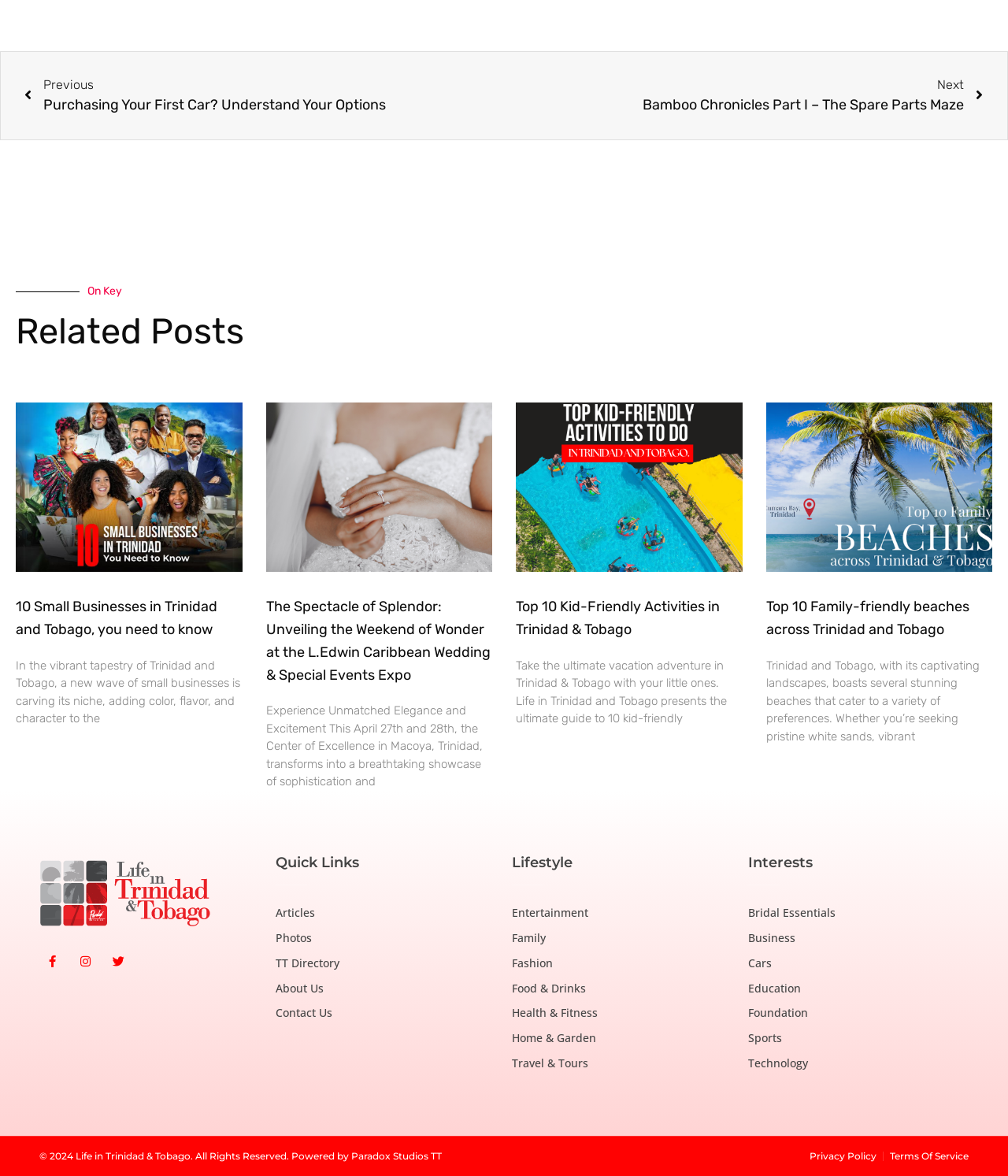Pinpoint the bounding box coordinates of the clickable element needed to complete the instruction: "Click on the 'Prev' link". The coordinates should be provided as four float numbers between 0 and 1: [left, top, right, bottom].

[0.024, 0.064, 0.5, 0.098]